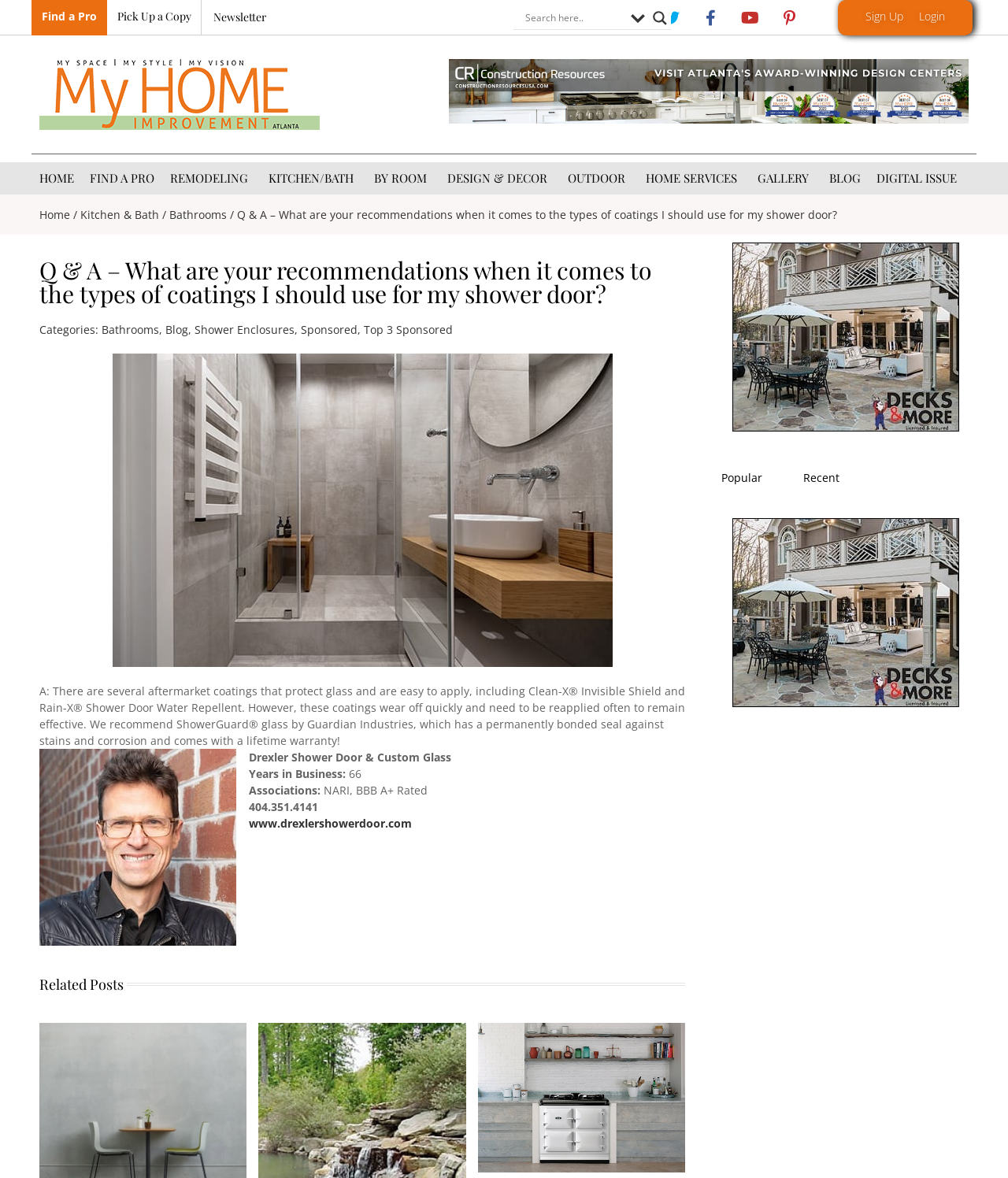How many years has Drexler Shower Door & Custom Glass been in business?
Offer a detailed and full explanation in response to the question.

According to the information provided in the Q&A section, Drexler Shower Door & Custom Glass has been in business for 66 years, as indicated by the 'Years in Business' section.